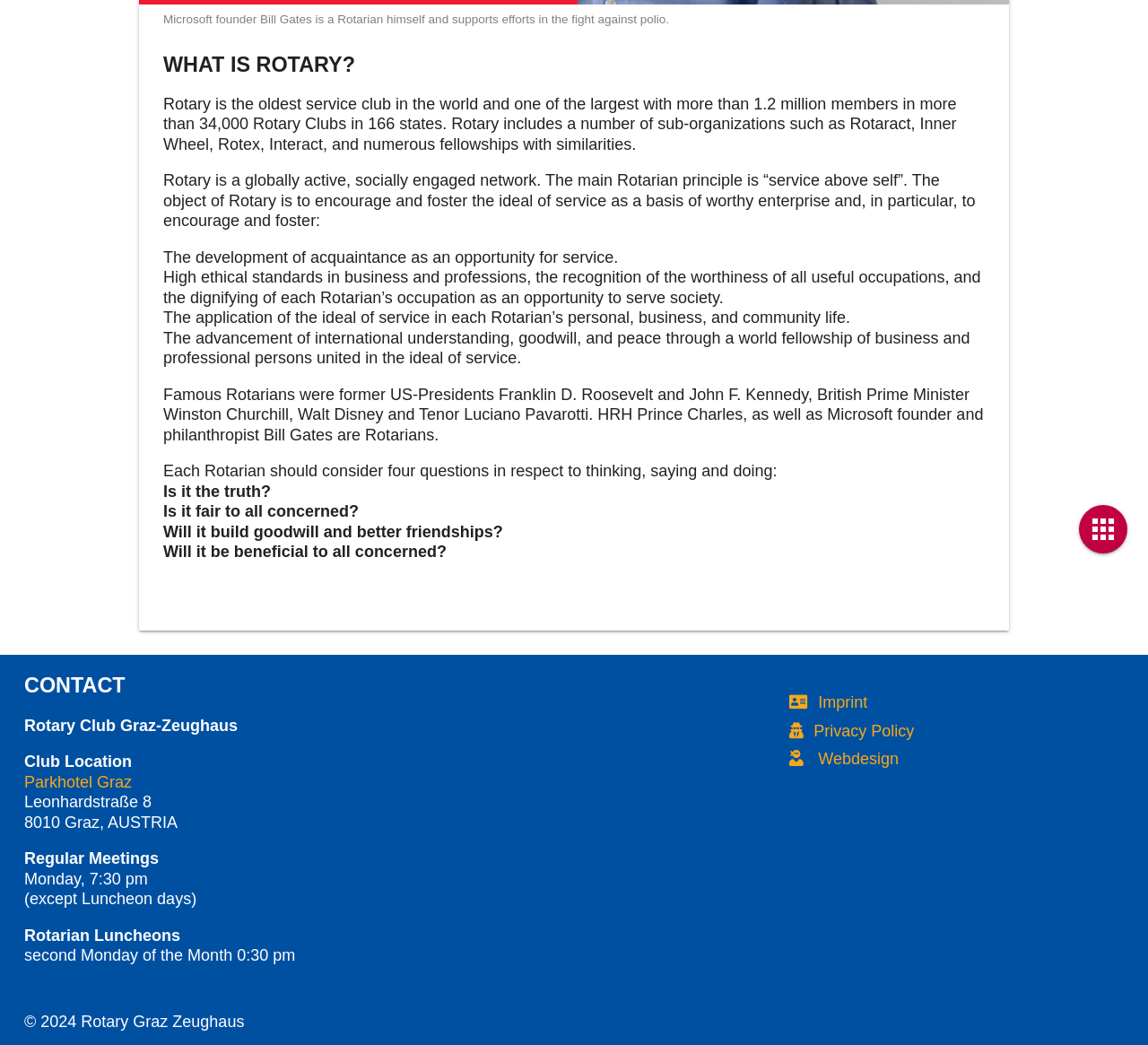Specify the bounding box coordinates (top-left x, top-left y, bottom-right x, bottom-right y) of the UI element in the screenshot that matches this description: previously reported

None